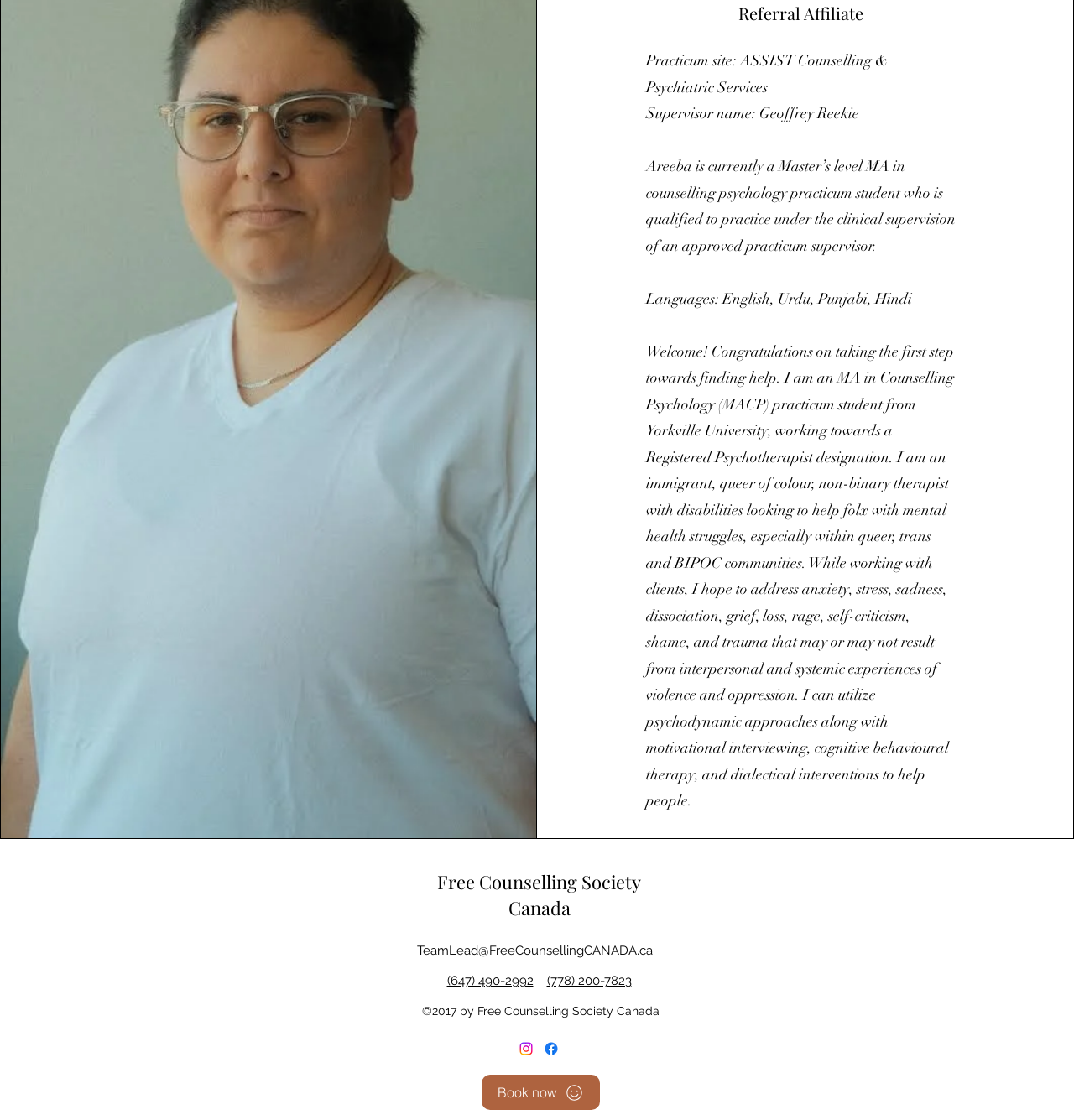Using the format (top-left x, top-left y, bottom-right x, bottom-right y), provide the bounding box coordinates for the described UI element. All values should be floating point numbers between 0 and 1: TeamLead@FreeCounsellingCANADA.ca

[0.388, 0.842, 0.608, 0.855]